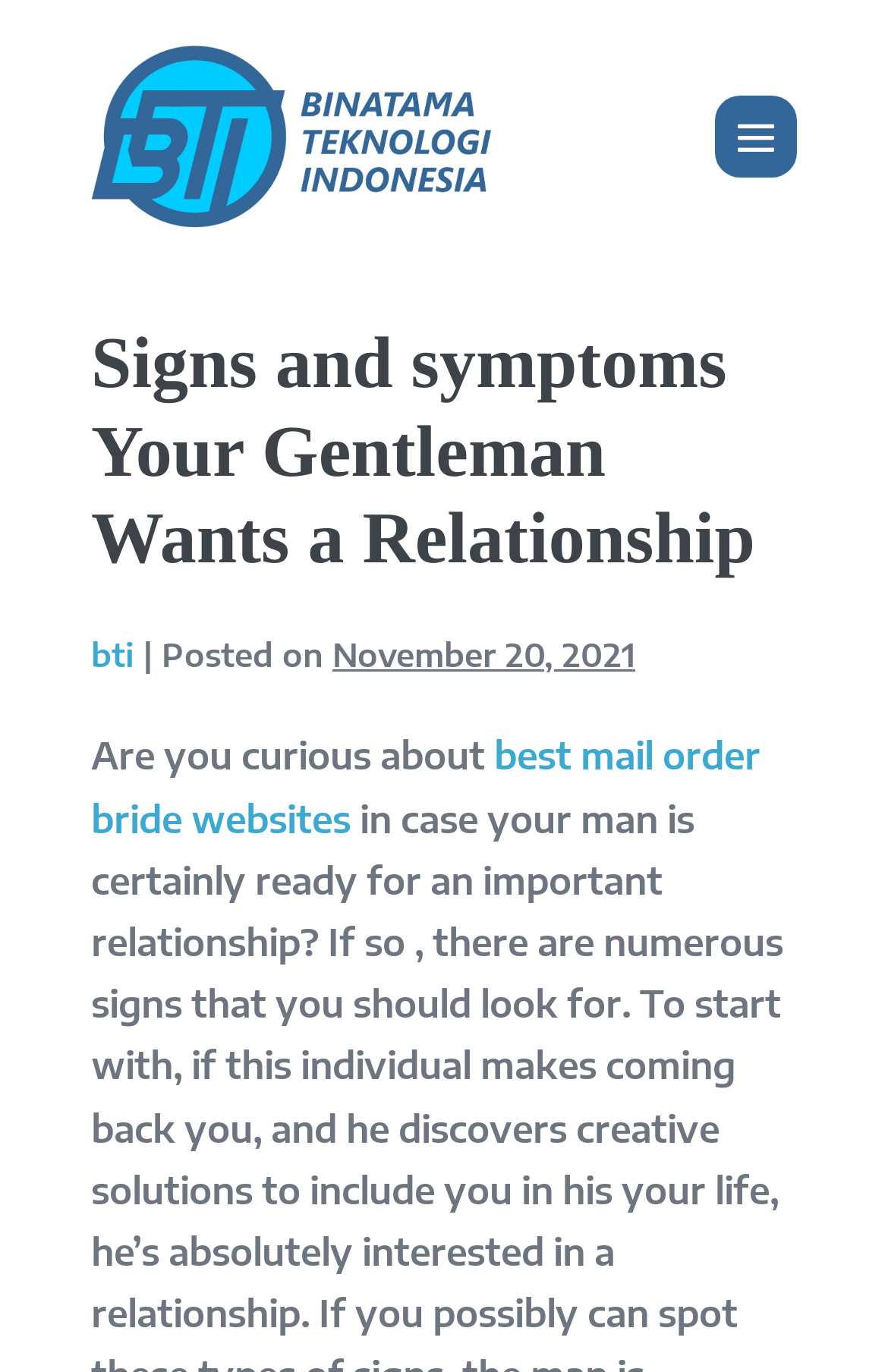Please find the bounding box for the following UI element description. Provide the coordinates in (top-left x, top-left y, bottom-right x, bottom-right y) format, with values between 0 and 1: bti

[0.103, 0.462, 0.151, 0.49]